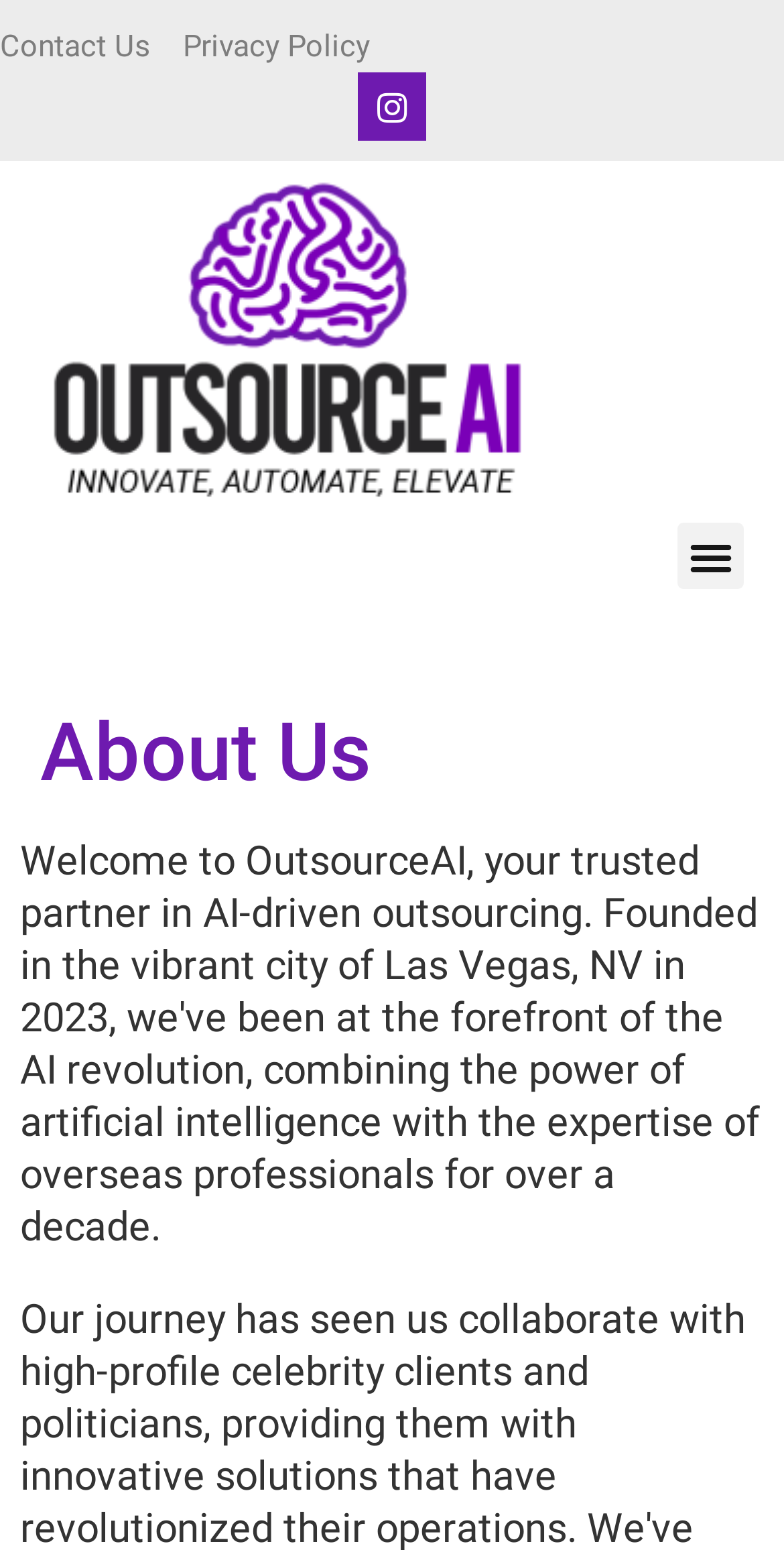Generate a thorough caption that explains the contents of the webpage.

The webpage is about "About Us" from OutsourceAI.io. At the top left, there is a logo, "Logo Transparent", which is an image. Below the logo, there are four links in a row: "Contact Us", "Privacy Policy", "Instagram" with an Instagram icon, and a "Logo Transparent" link. 

To the right of the logo, there is a "Menu Toggle" button. Below the logo and the links, there is a heading that reads "About Us".